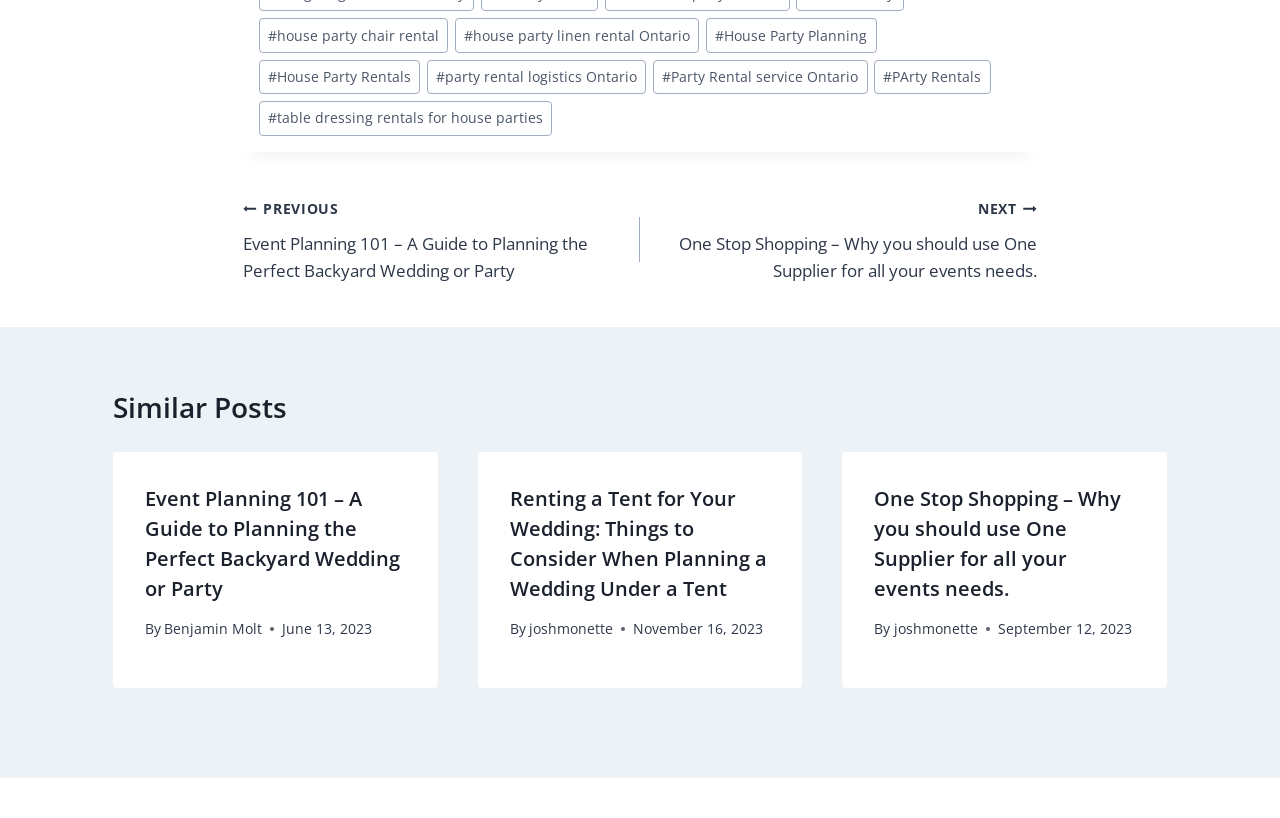Determine the bounding box for the described UI element: "Benjamin Molt".

[0.128, 0.756, 0.205, 0.78]